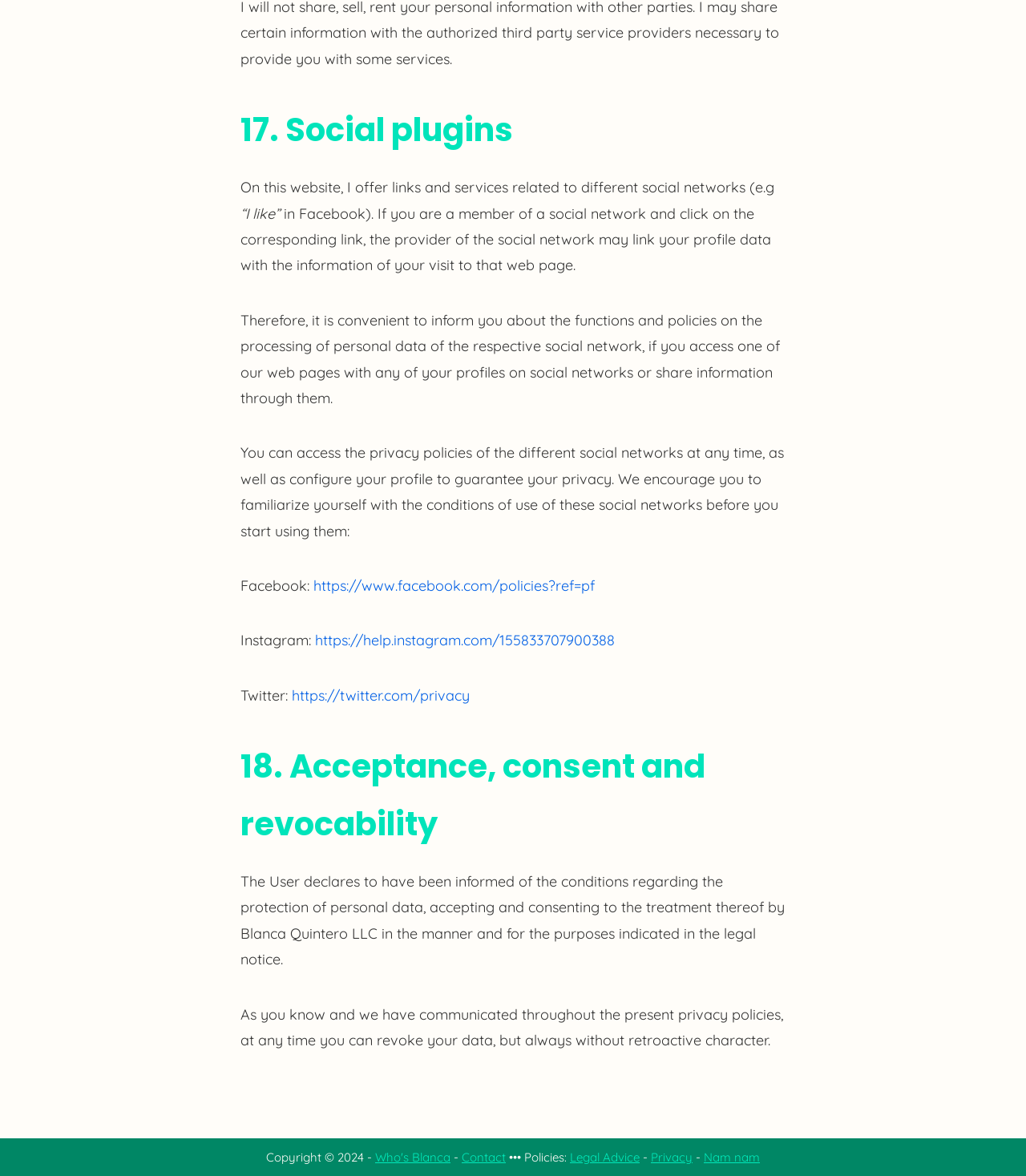Given the element description: "Nam nam", predict the bounding box coordinates of this UI element. The coordinates must be four float numbers between 0 and 1, given as [left, top, right, bottom].

[0.686, 0.978, 0.741, 0.991]